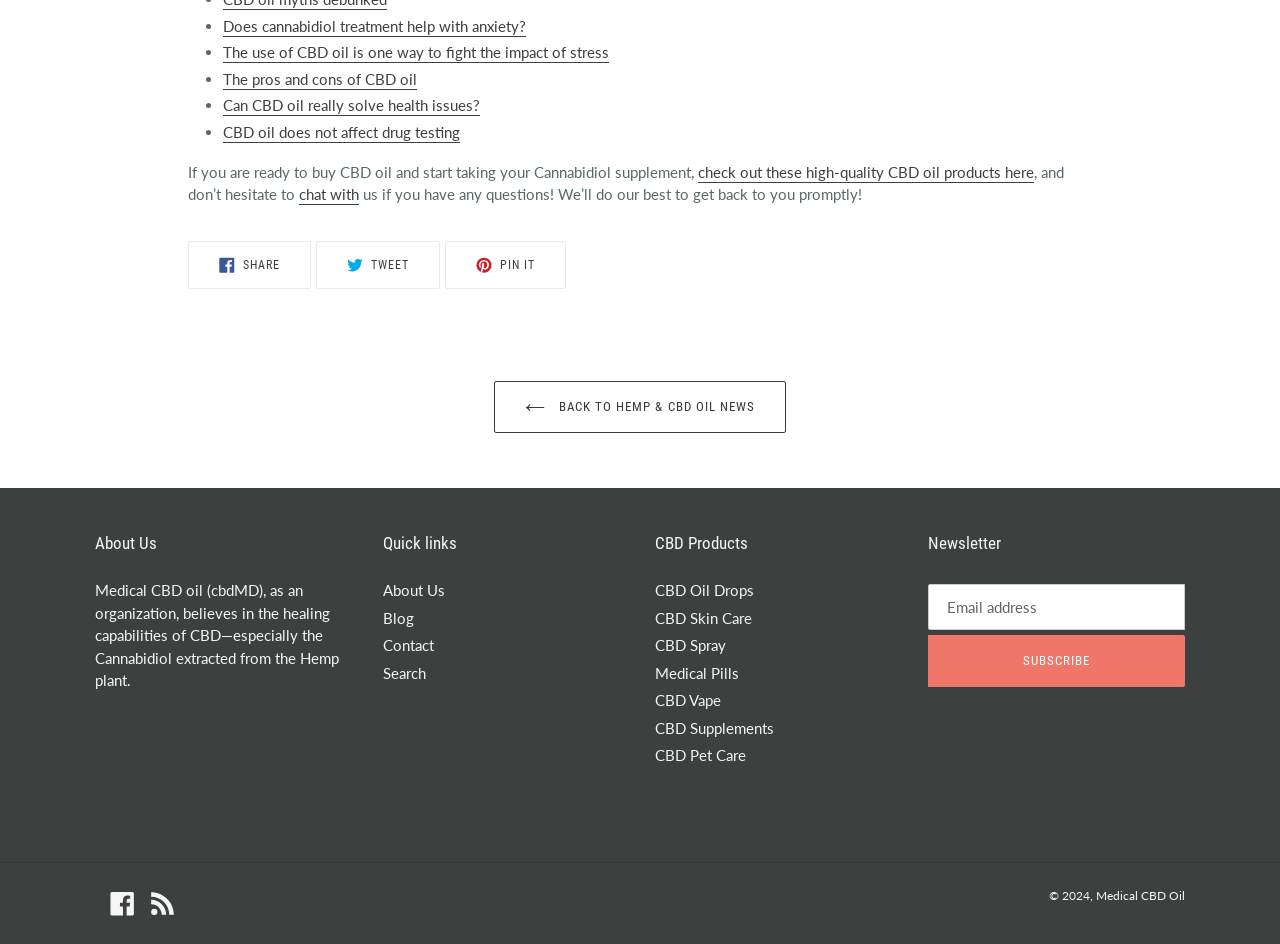Give a concise answer using one word or a phrase to the following question:
What is the purpose of the textbox at the bottom of the page?

To enter email address